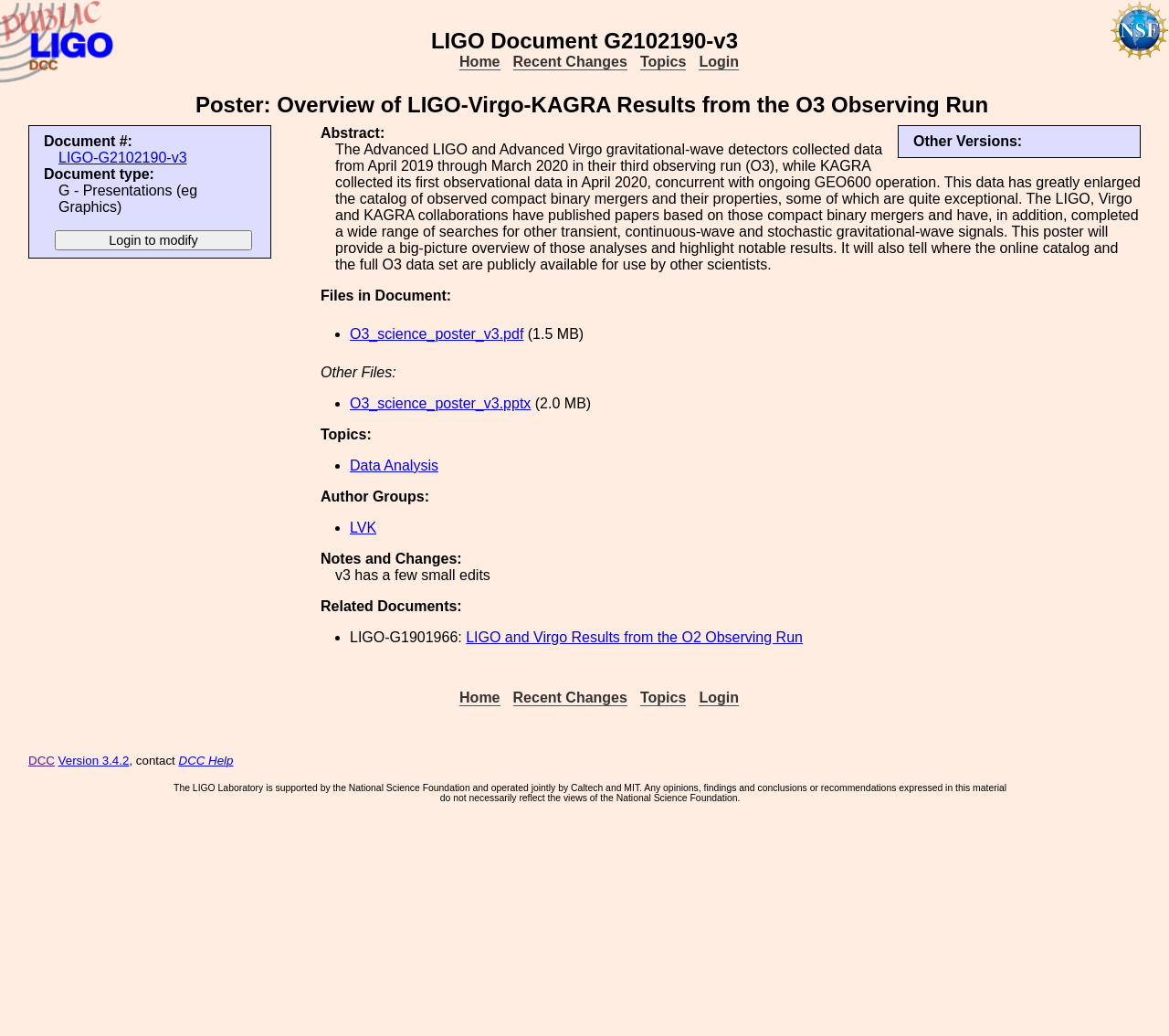Identify the bounding box for the described UI element. Provide the coordinates in (top-left x, top-left y, bottom-right x, bottom-right y) format with values ranging from 0 to 1: DCC Help

[0.153, 0.728, 0.2, 0.741]